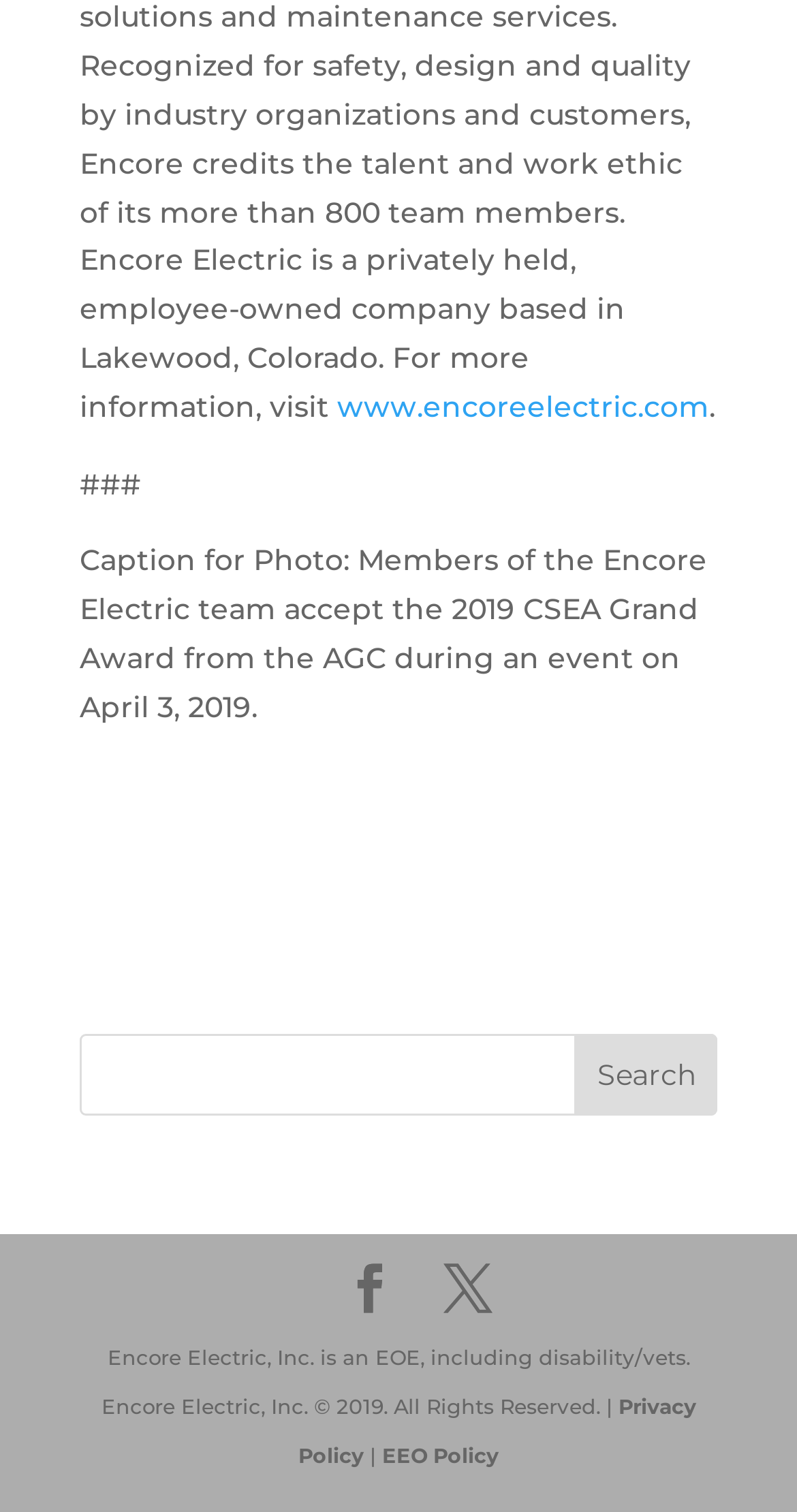Locate the bounding box of the user interface element based on this description: "Continuation Lines".

None